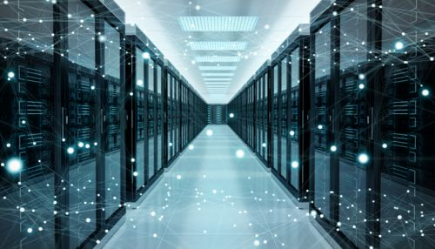Answer this question in one word or a short phrase: What is the purpose of the transparent panels in the corridor?

To showcase computer equipment